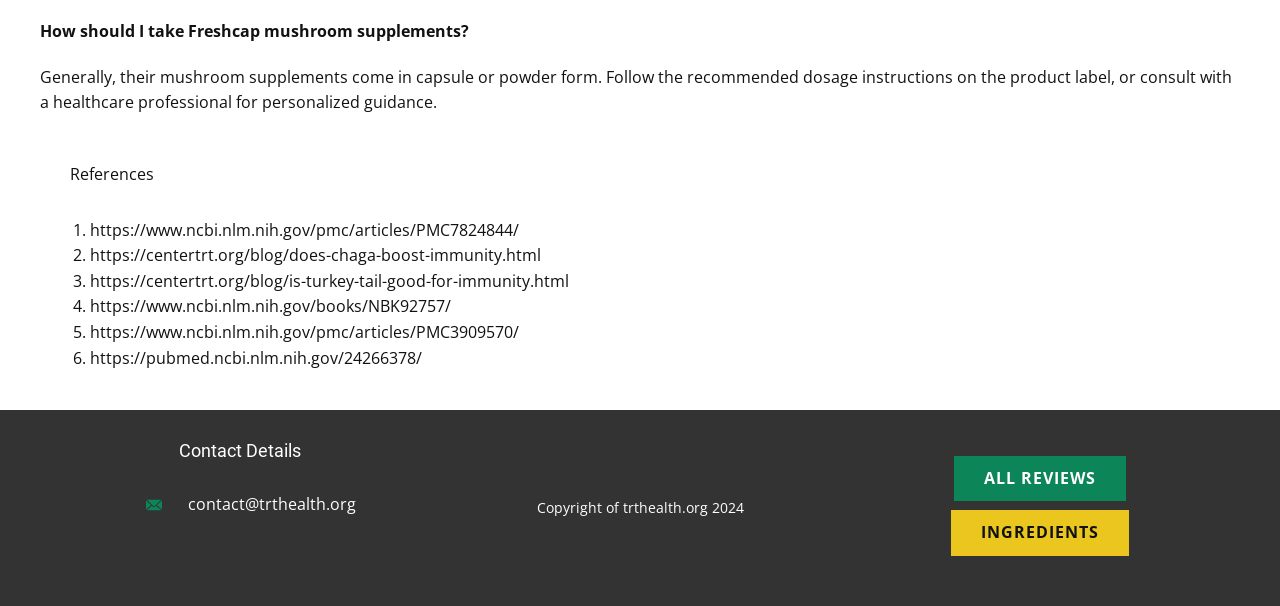How many references are provided on the webpage?
Offer a detailed and exhaustive answer to the question.

The webpage provides a list of references, each marked with a ListMarker element, and there are six of them, numbered from 1 to 6, as indicated by the ListMarker elements with the text '1.', '2.', ..., '6.'